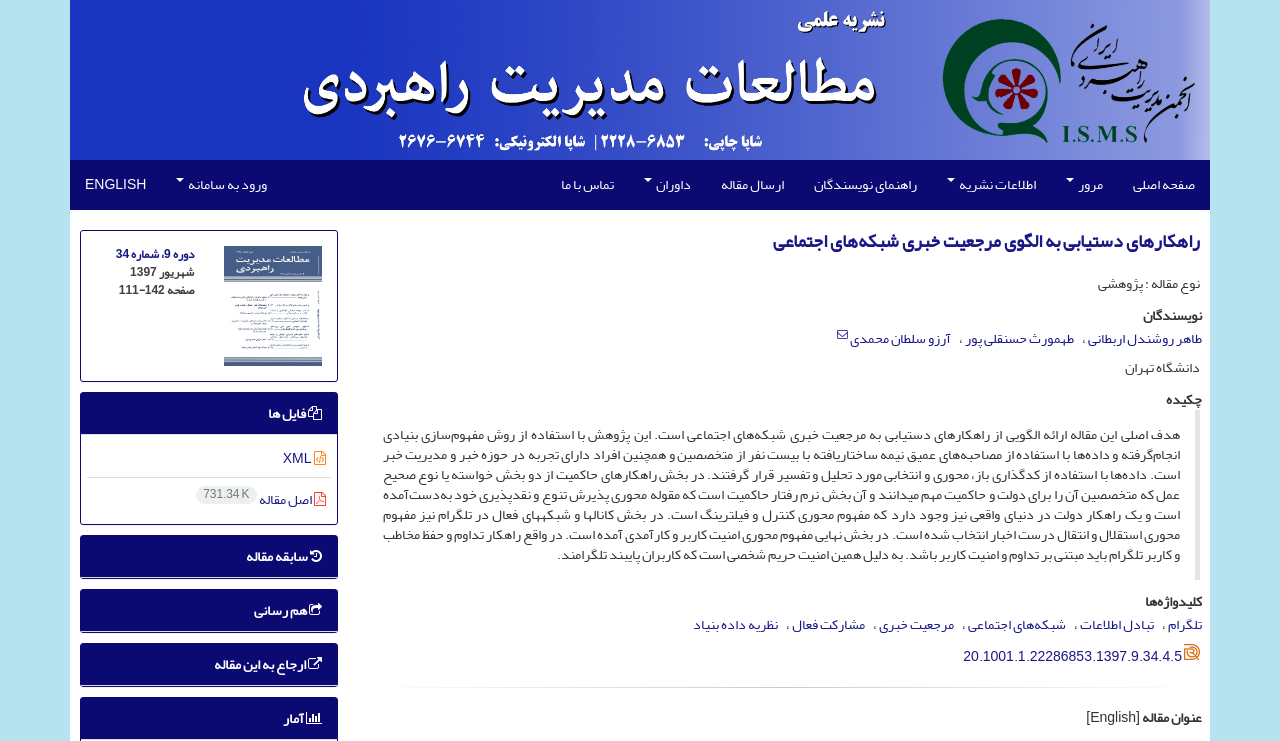Identify the bounding box coordinates for the element you need to click to achieve the following task: "Visit para-x.com". The coordinates must be four float values ranging from 0 to 1, formatted as [left, top, right, bottom].

None